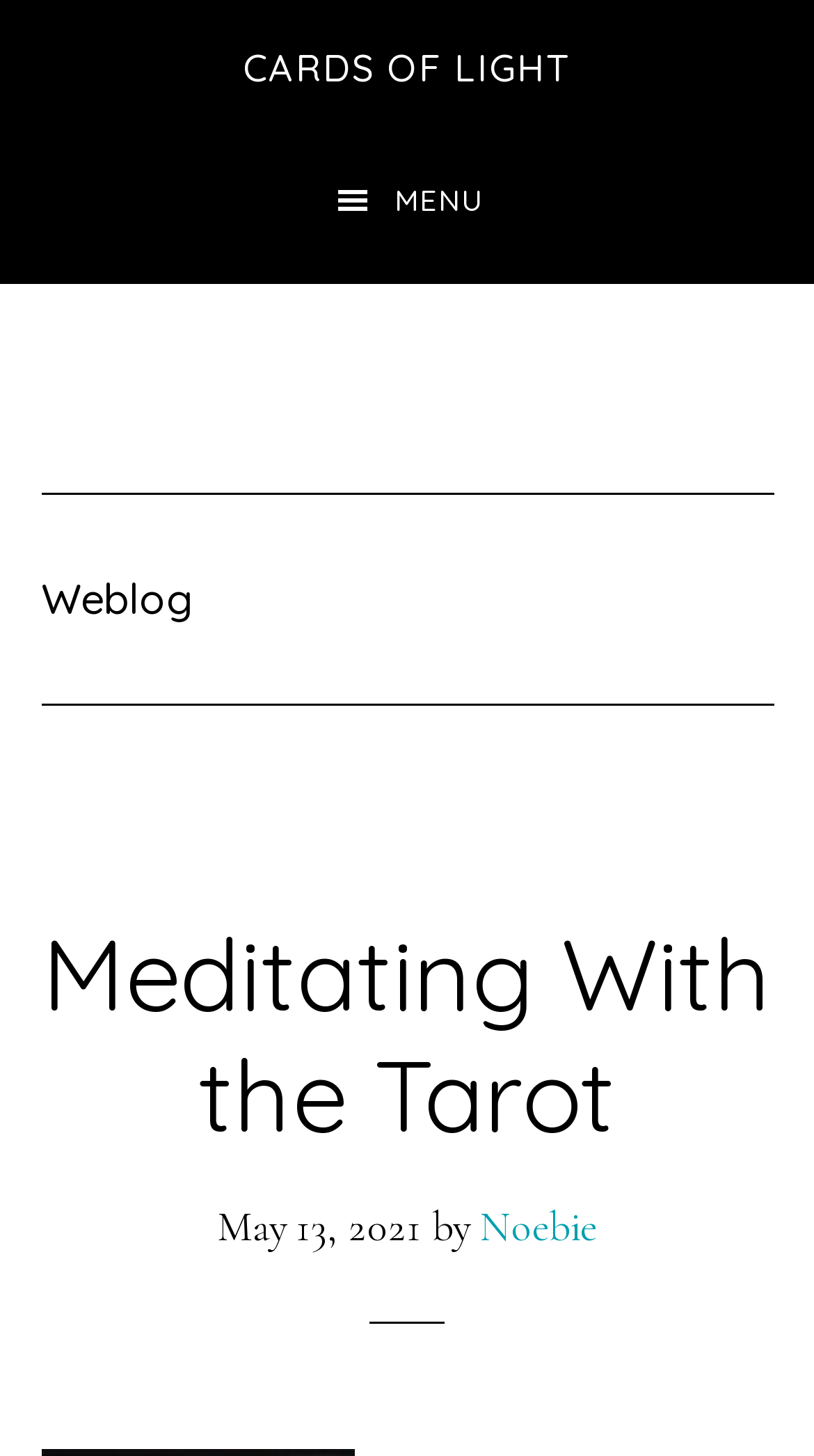Please answer the following question using a single word or phrase: 
What is the date of the current blog post?

May 13, 2021